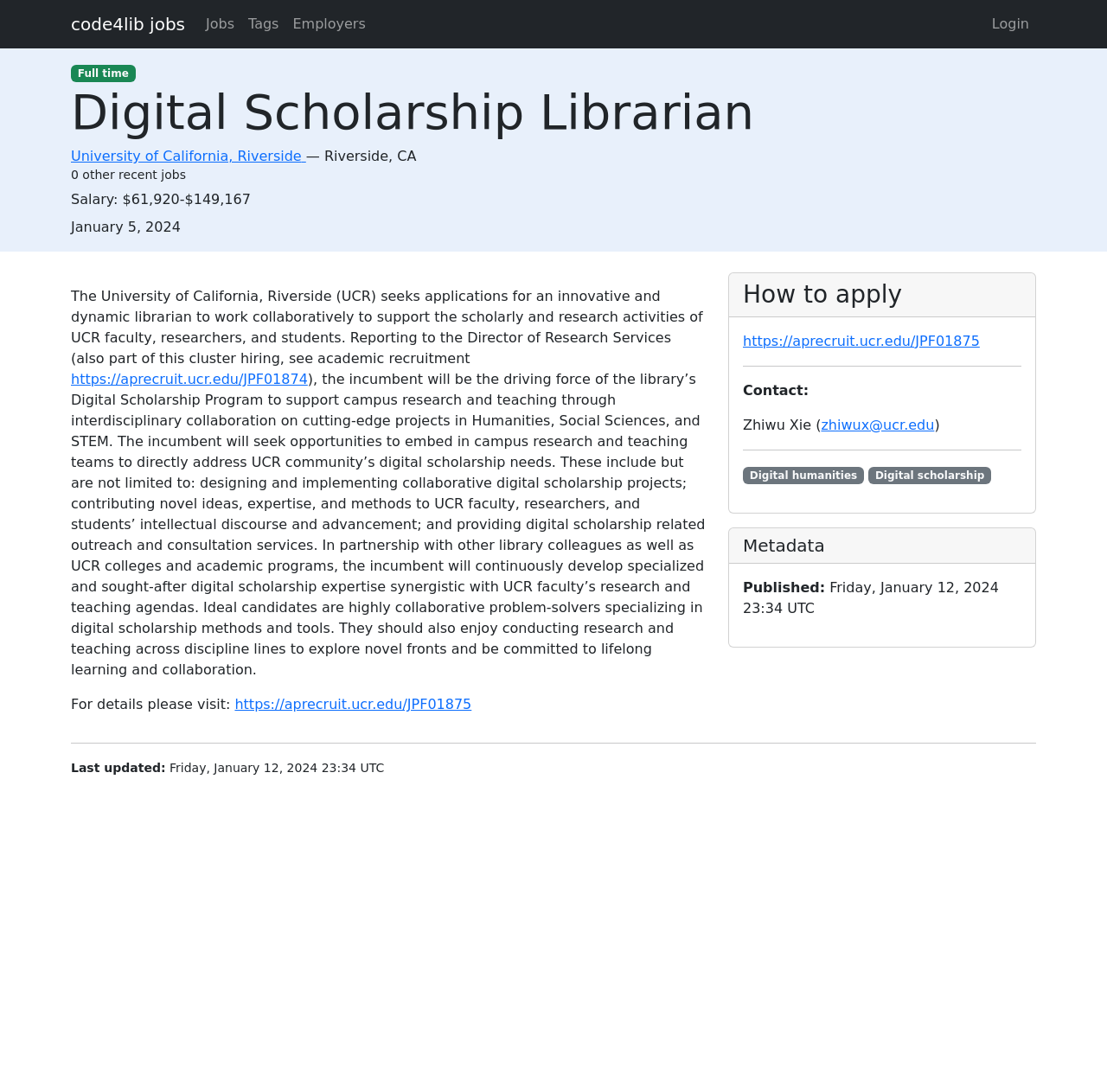Show the bounding box coordinates for the HTML element as described: "University of California, Riverside".

[0.064, 0.136, 0.276, 0.151]